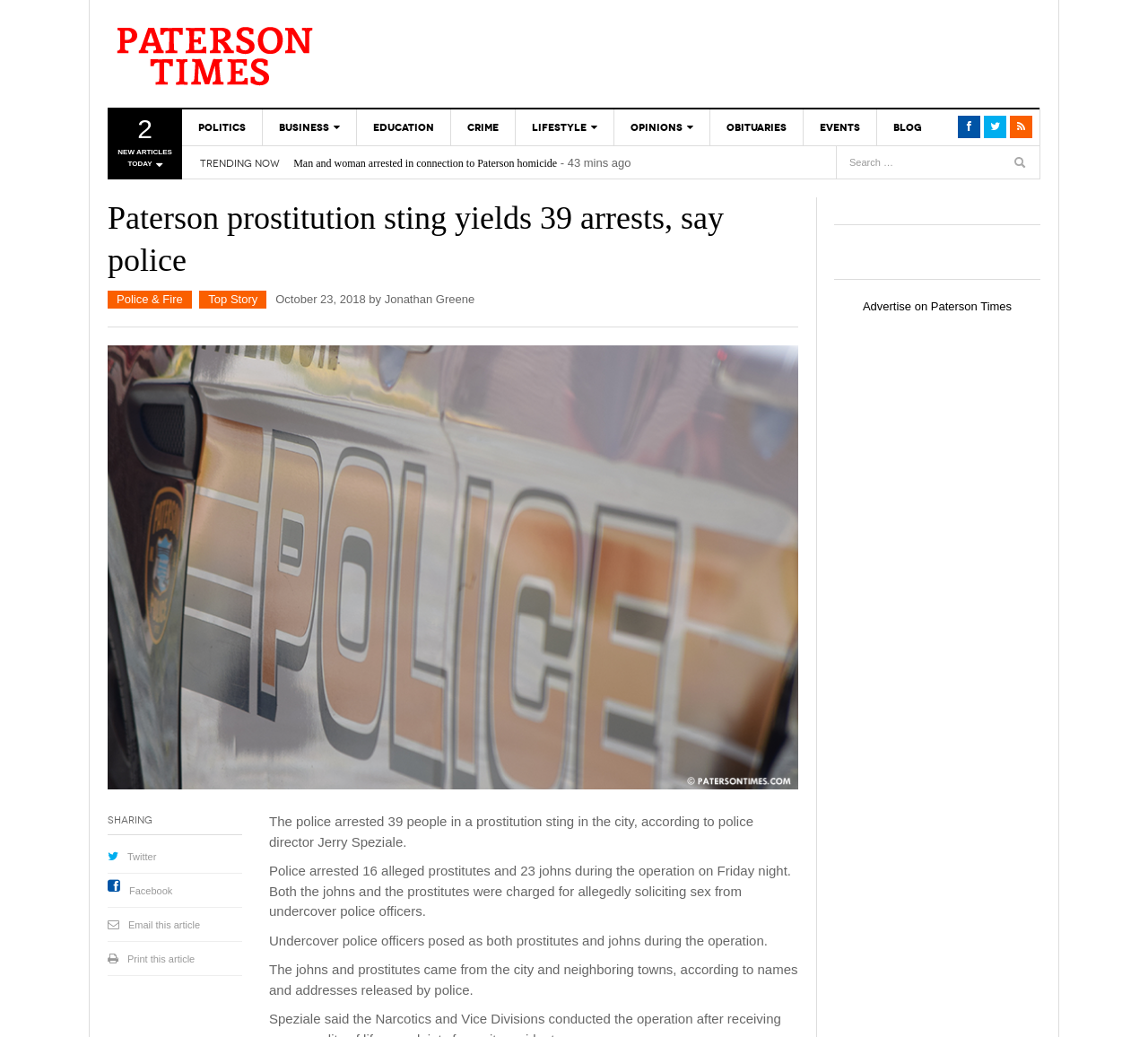Please specify the bounding box coordinates of the area that should be clicked to accomplish the following instruction: "Read the latest news". The coordinates should consist of four float numbers between 0 and 1, i.e., [left, top, right, bottom].

[0.256, 0.151, 0.485, 0.163]